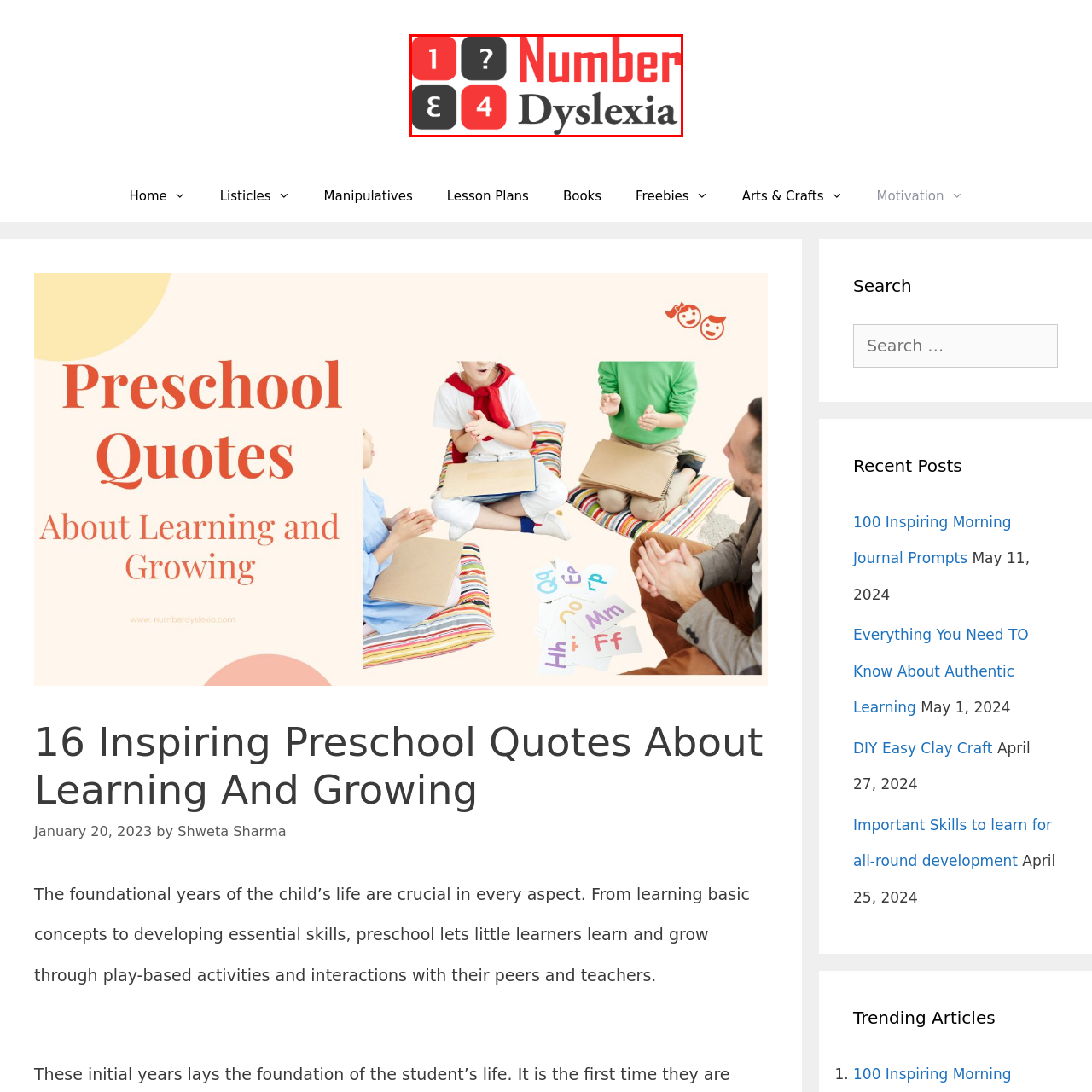Direct your attention to the area enclosed by the green rectangle and deliver a comprehensive answer to the subsequent question, using the image as your reference: 
What is the focus of the organization?

The logo represents the organization or initiative focused on issues related to dyslexia, particularly as they pertain to numerical understanding and education, indicating that the organization's focus is on dyslexia and numerical understanding.